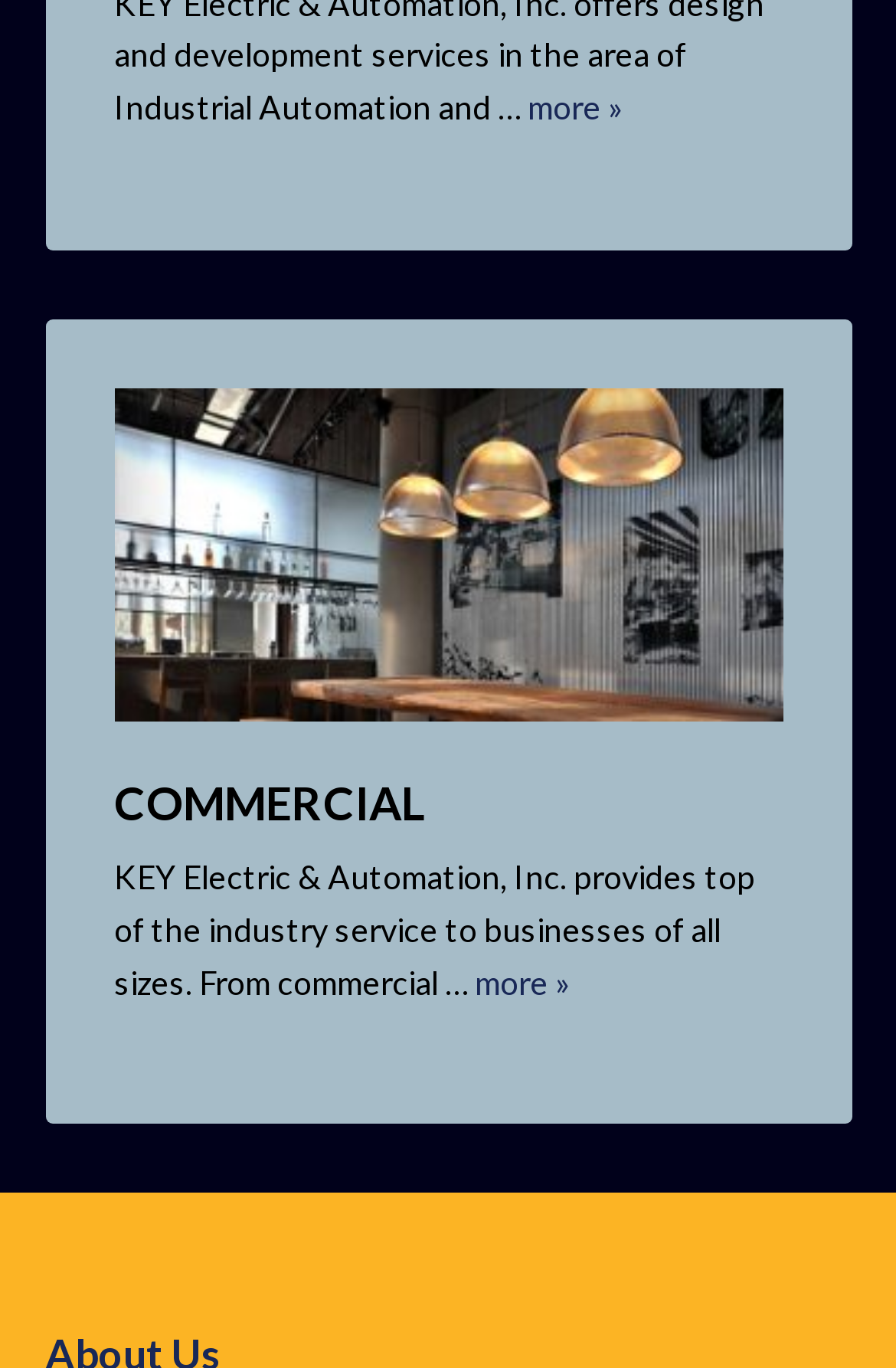Find the bounding box coordinates for the element described here: "Commercial".

[0.127, 0.566, 0.473, 0.607]